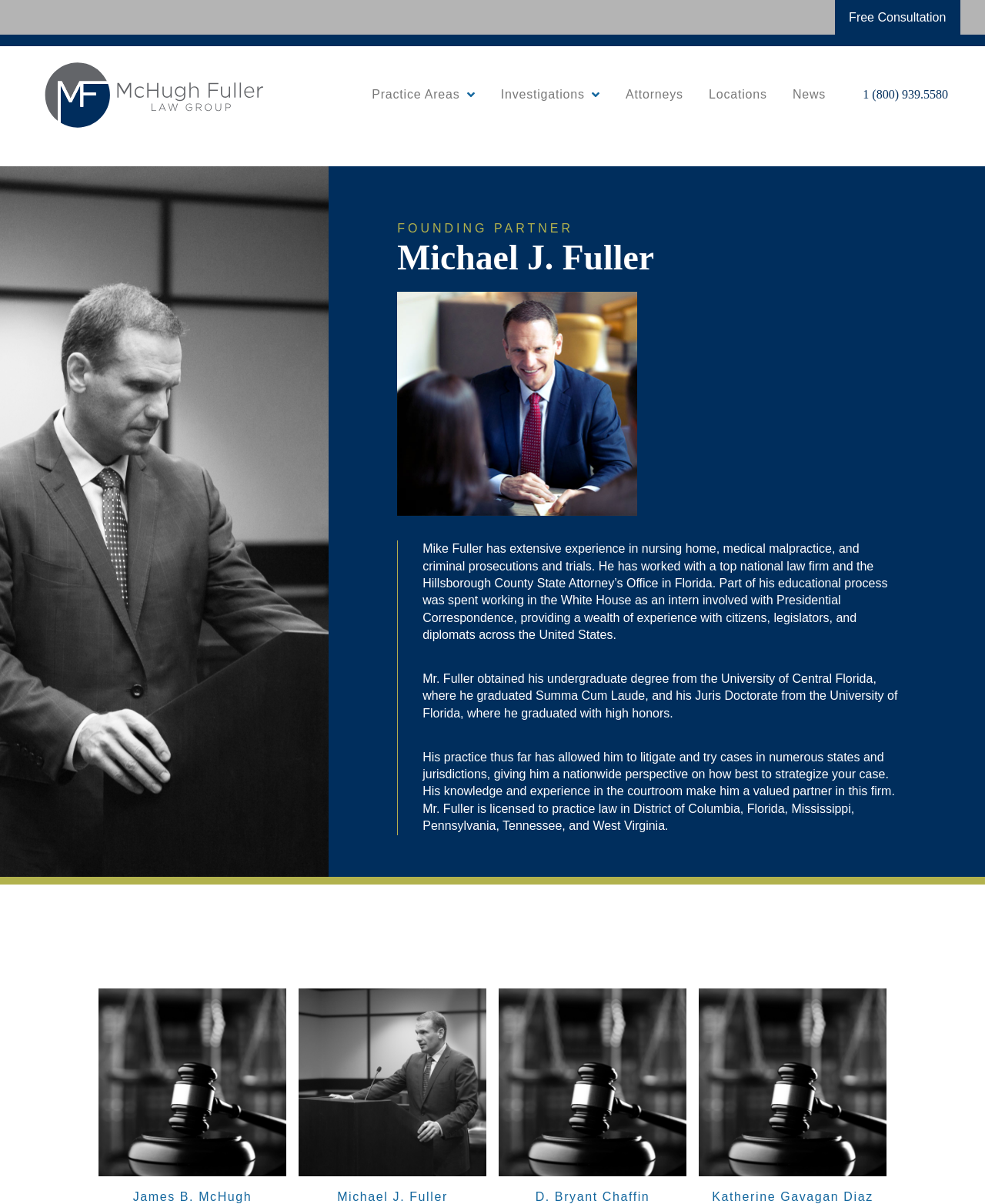Find the bounding box coordinates of the element's region that should be clicked in order to follow the given instruction: "Read about Elder Abuse & Neglect Lawsuits". The coordinates should consist of four float numbers between 0 and 1, i.e., [left, top, right, bottom].

[0.1, 0.821, 0.291, 0.977]